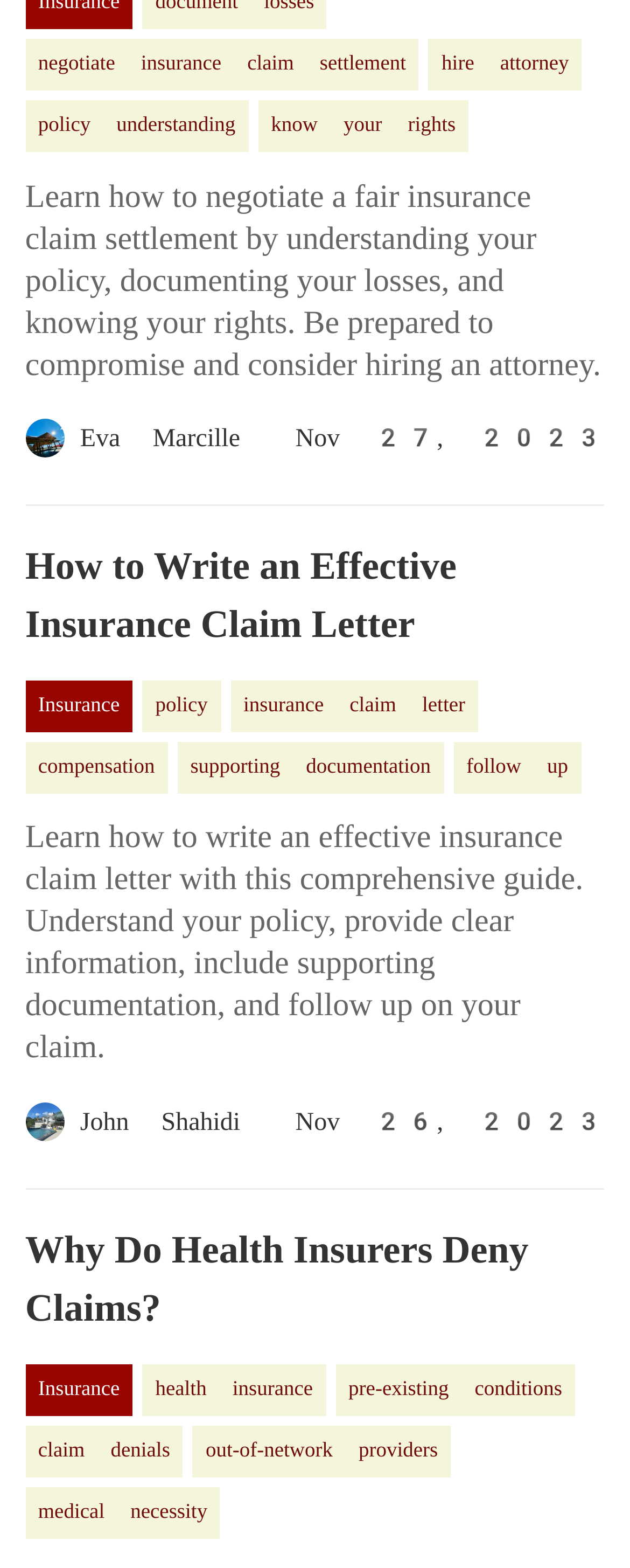Highlight the bounding box of the UI element that corresponds to this description: "compensation".

[0.04, 0.473, 0.266, 0.506]